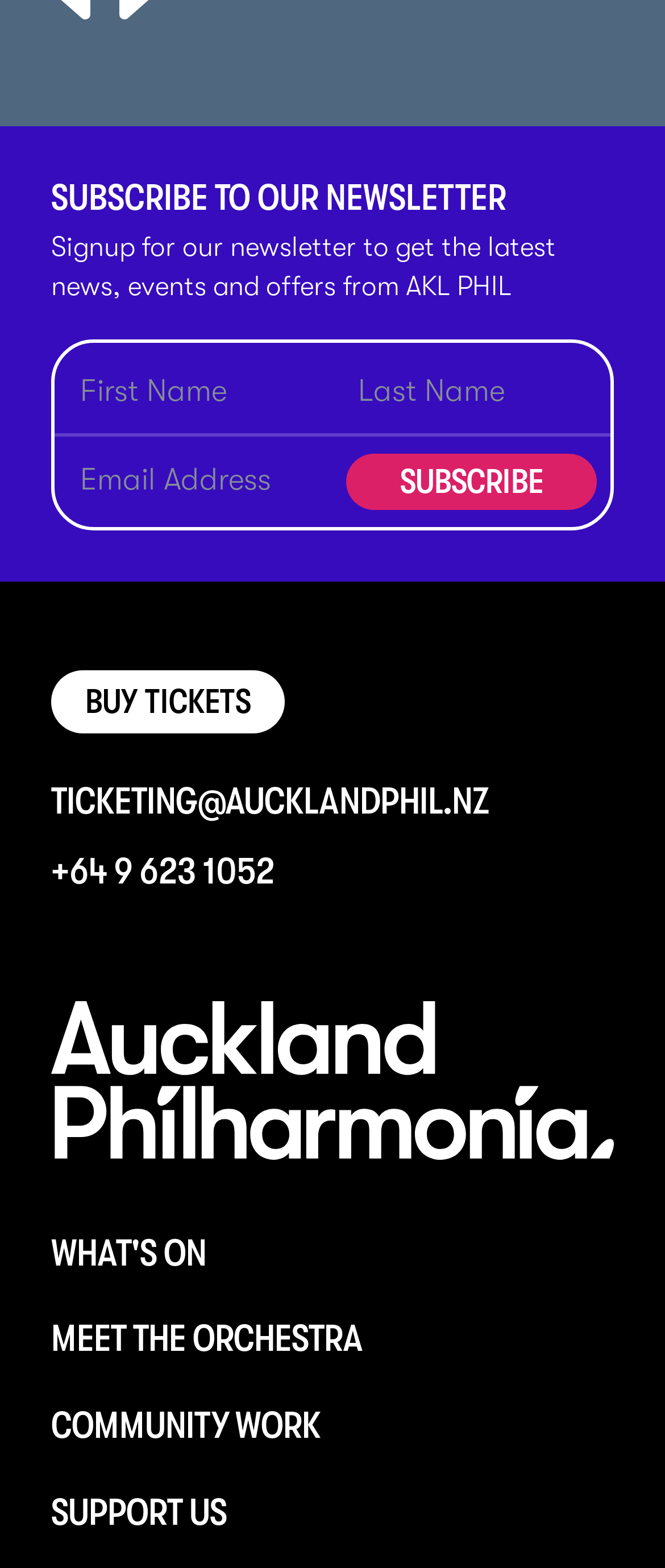Locate the UI element described by Subscribe and provide its bounding box coordinates. Use the format (top-left x, top-left y, bottom-right x, bottom-right y) with all values as floating point numbers between 0 and 1.

[0.521, 0.29, 0.897, 0.325]